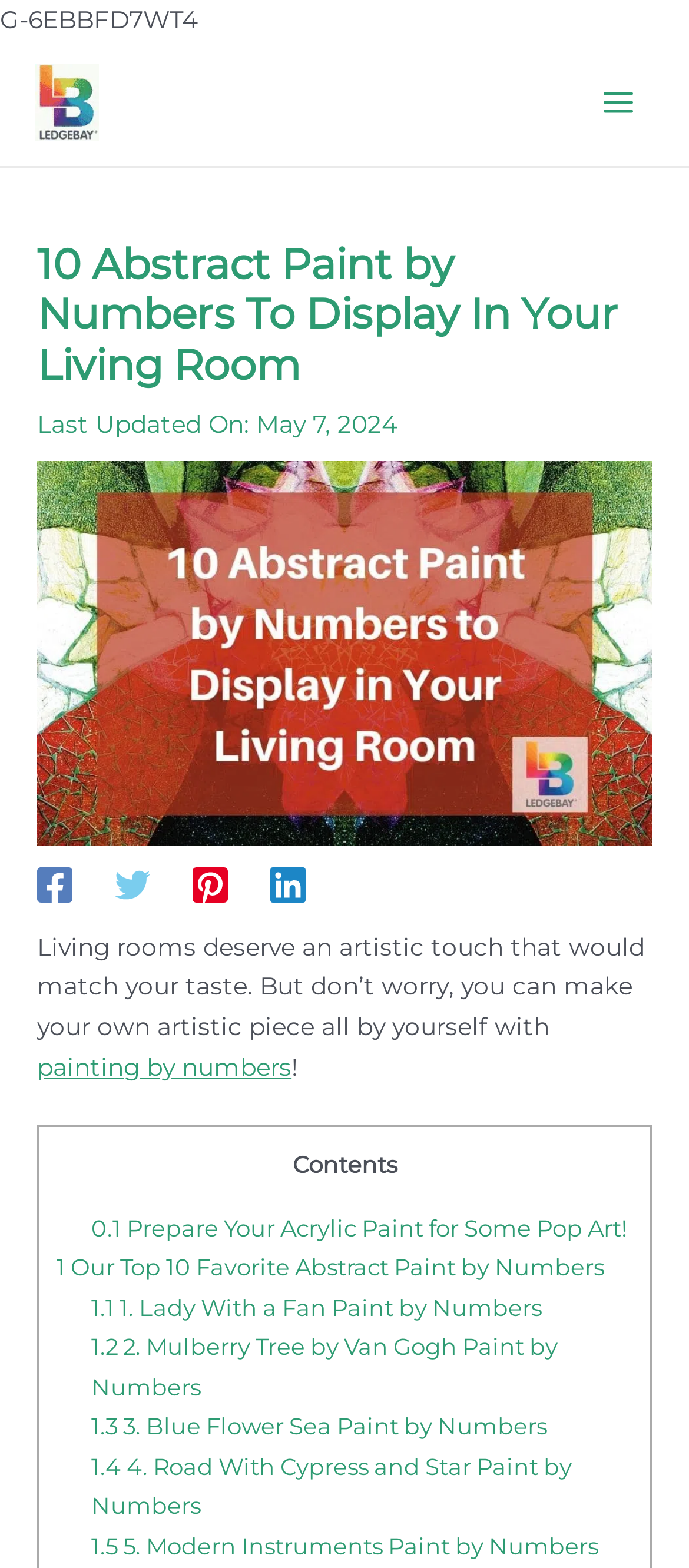Could you locate the bounding box coordinates for the section that should be clicked to accomplish this task: "Read about preparing acrylic paint for pop art".

[0.132, 0.773, 0.909, 0.791]